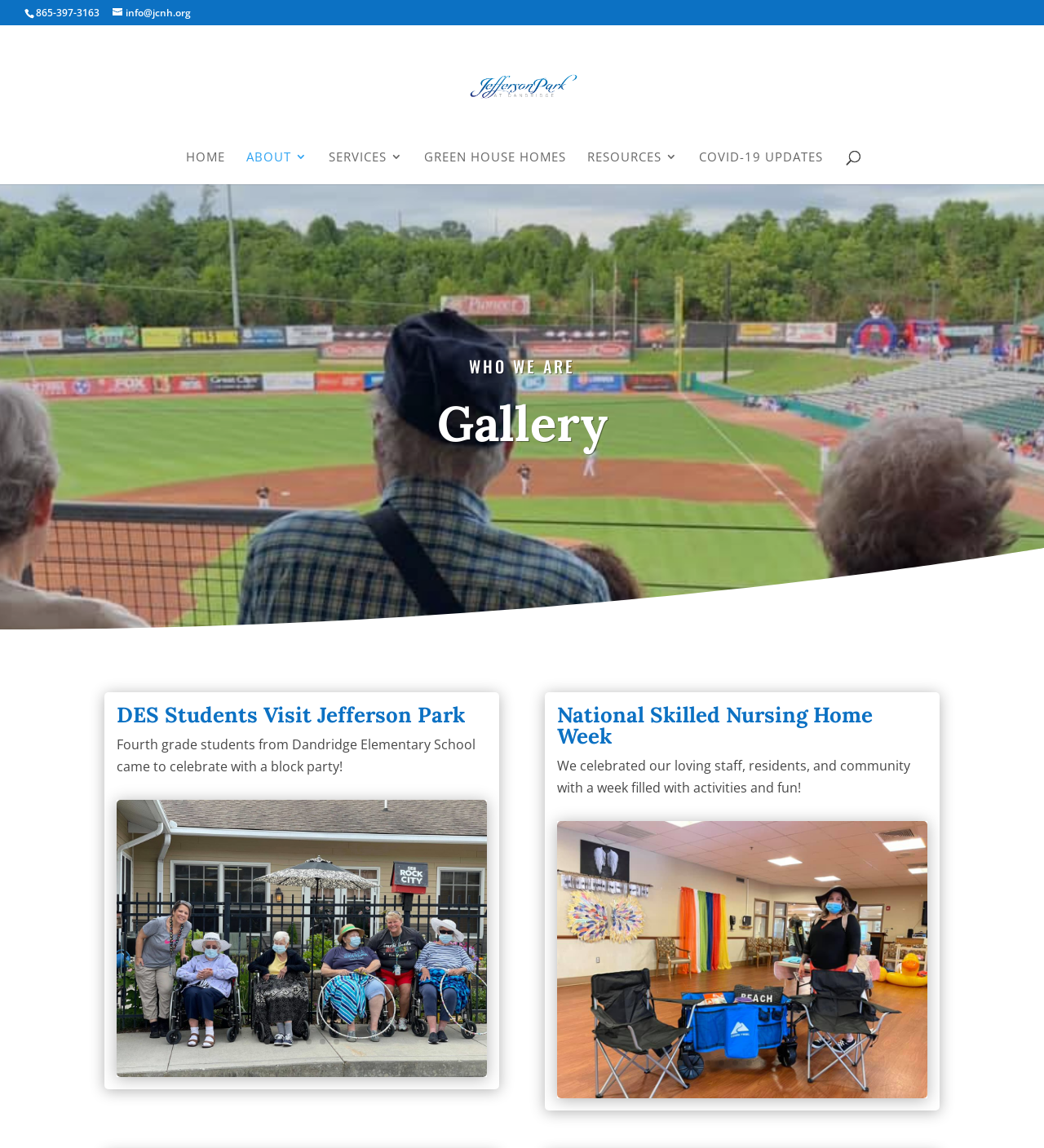What is the purpose of the search box?
Please respond to the question with a detailed and informative answer.

The search box is located at the top of the webpage, and it has a label 'Search for:'. This suggests that the purpose of the search box is to allow users to search for content on the website.